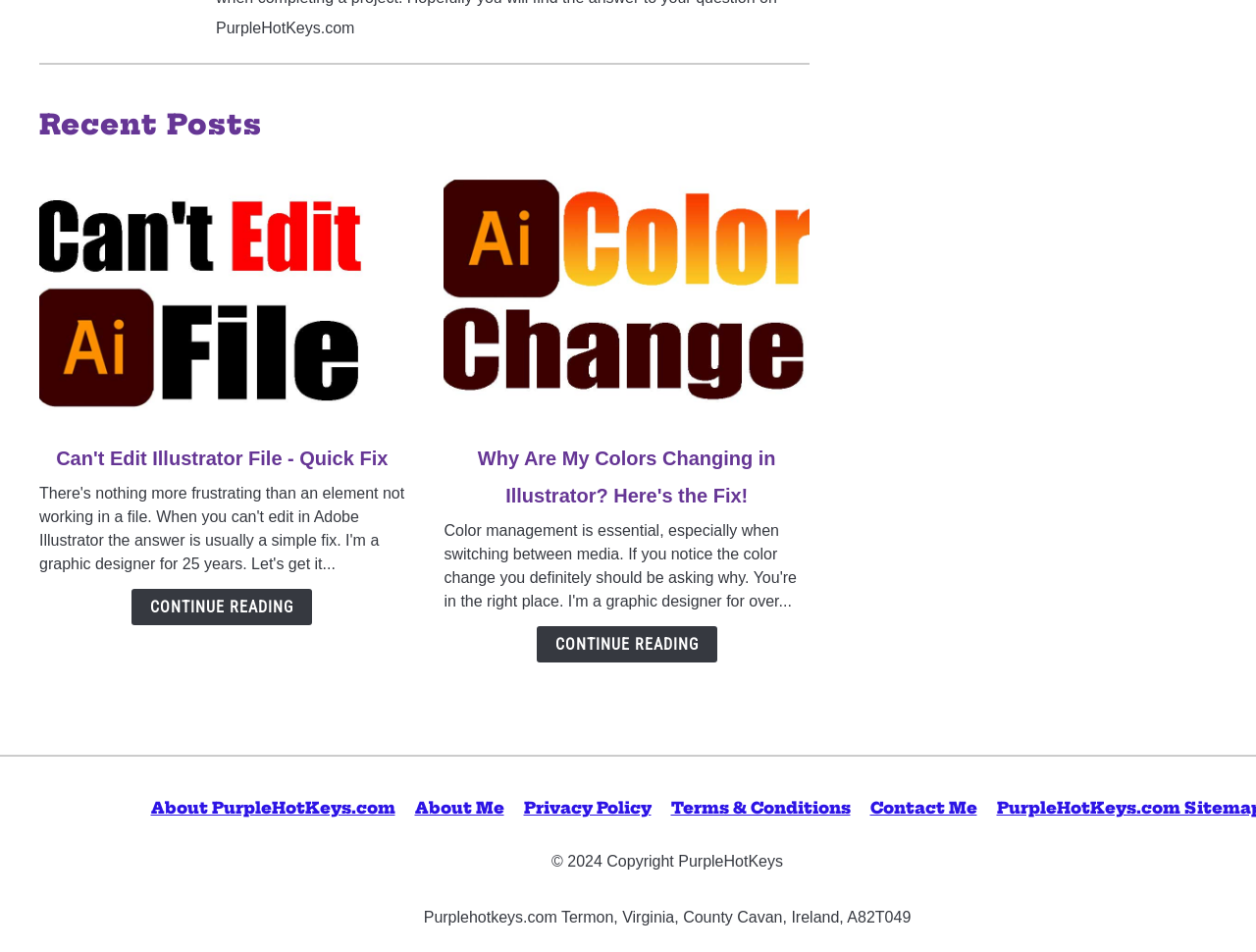Please find the bounding box coordinates (top-left x, top-left y, bottom-right x, bottom-right y) in the screenshot for the UI element described as follows: Continue Reading

[0.105, 0.619, 0.249, 0.657]